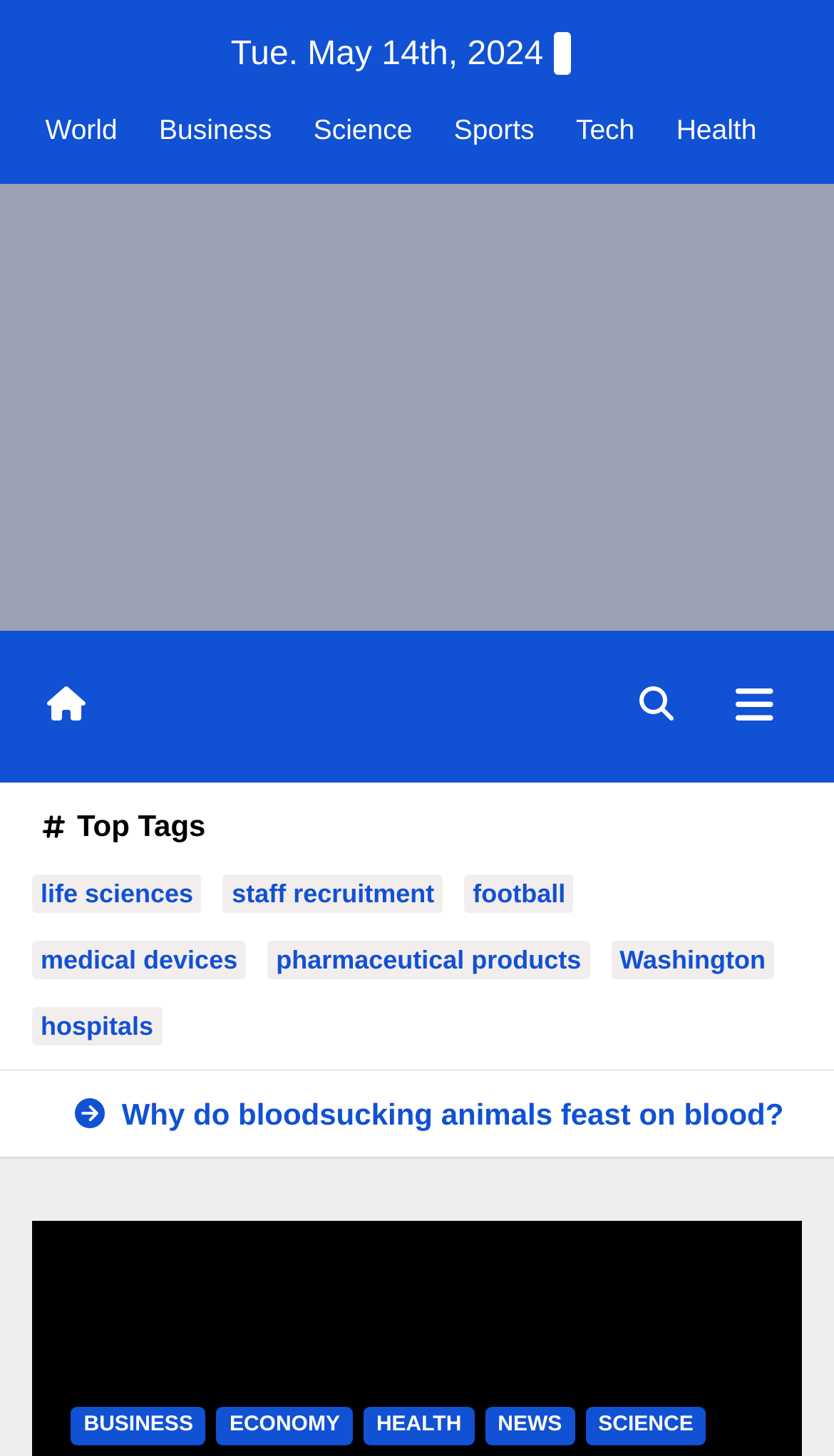Locate the bounding box coordinates of the area that needs to be clicked to fulfill the following instruction: "Click on the Why do bloodsucking animals feast on blood? article". The coordinates should be in the format of four float numbers between 0 and 1, namely [left, top, right, bottom].

[0.038, 0.753, 0.95, 0.777]